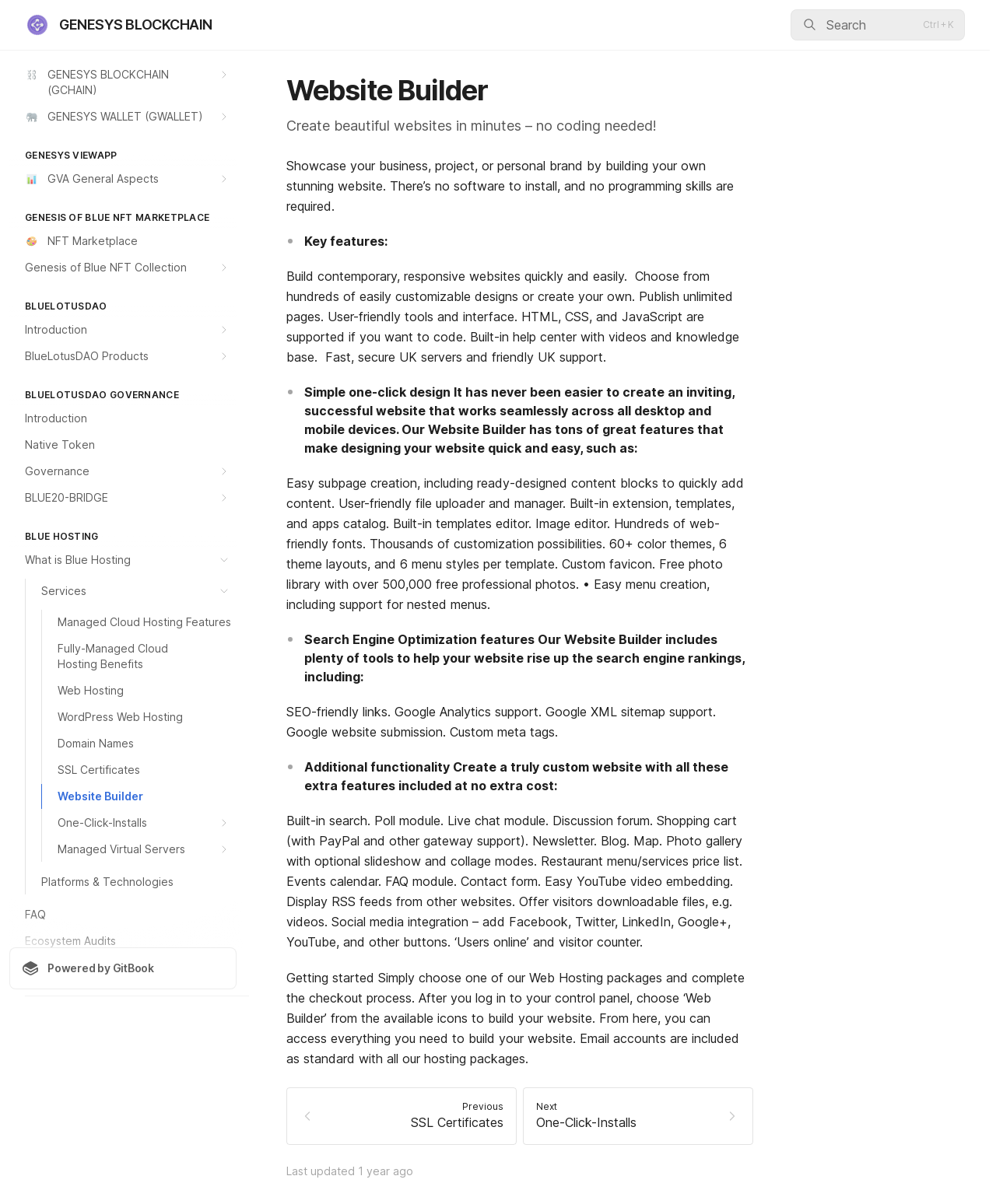Determine the bounding box coordinates for the element that should be clicked to follow this instruction: "Read about Freedom of Expression". The coordinates should be given as four float numbers between 0 and 1, in the format [left, top, right, bottom].

None